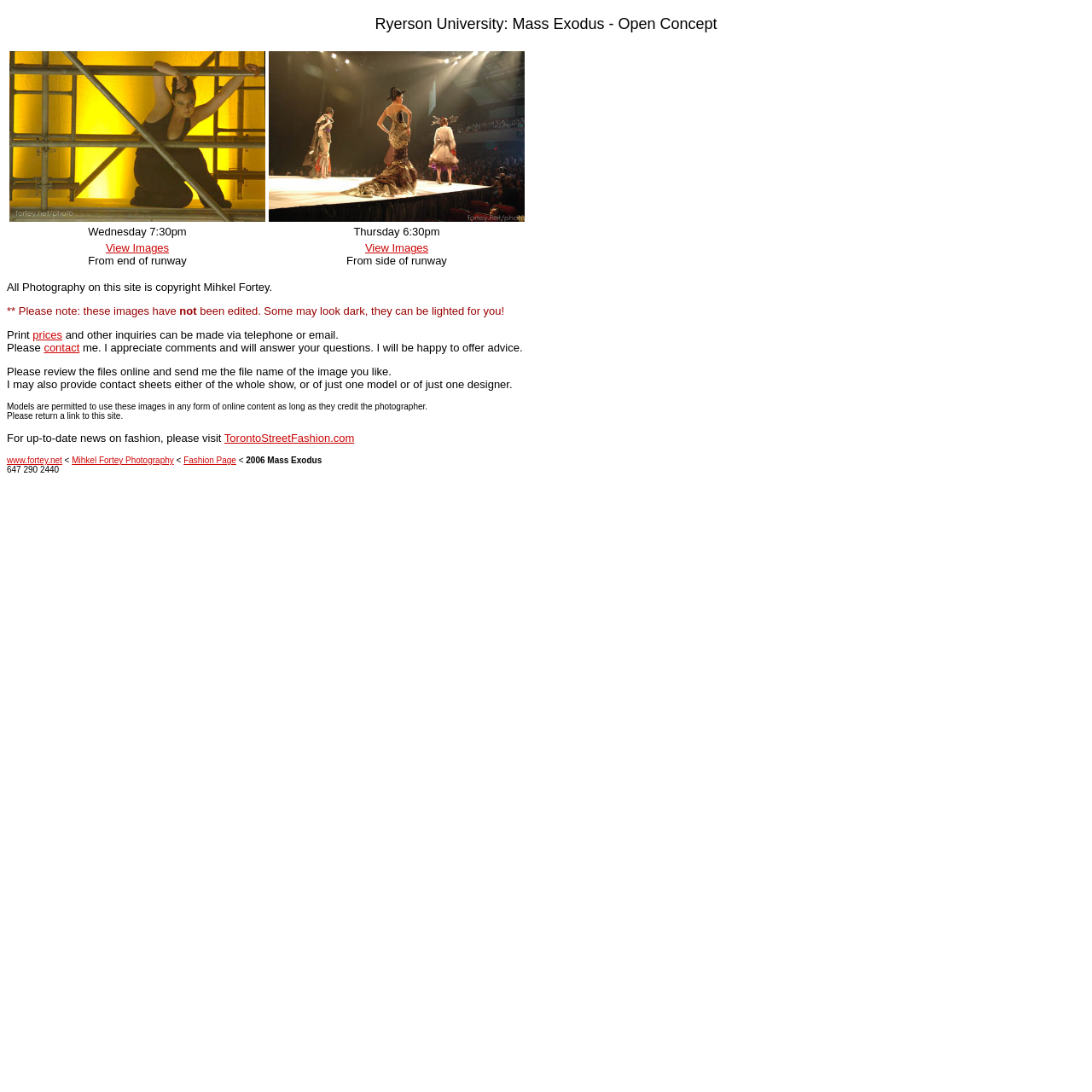Based on the image, please elaborate on the answer to the following question:
How can models use these images?

According to the StaticText 'Models are permitted to use these images in any form of online content as long as they credit the photographer.', models can use these images in online content as long as they give credit to the photographer.